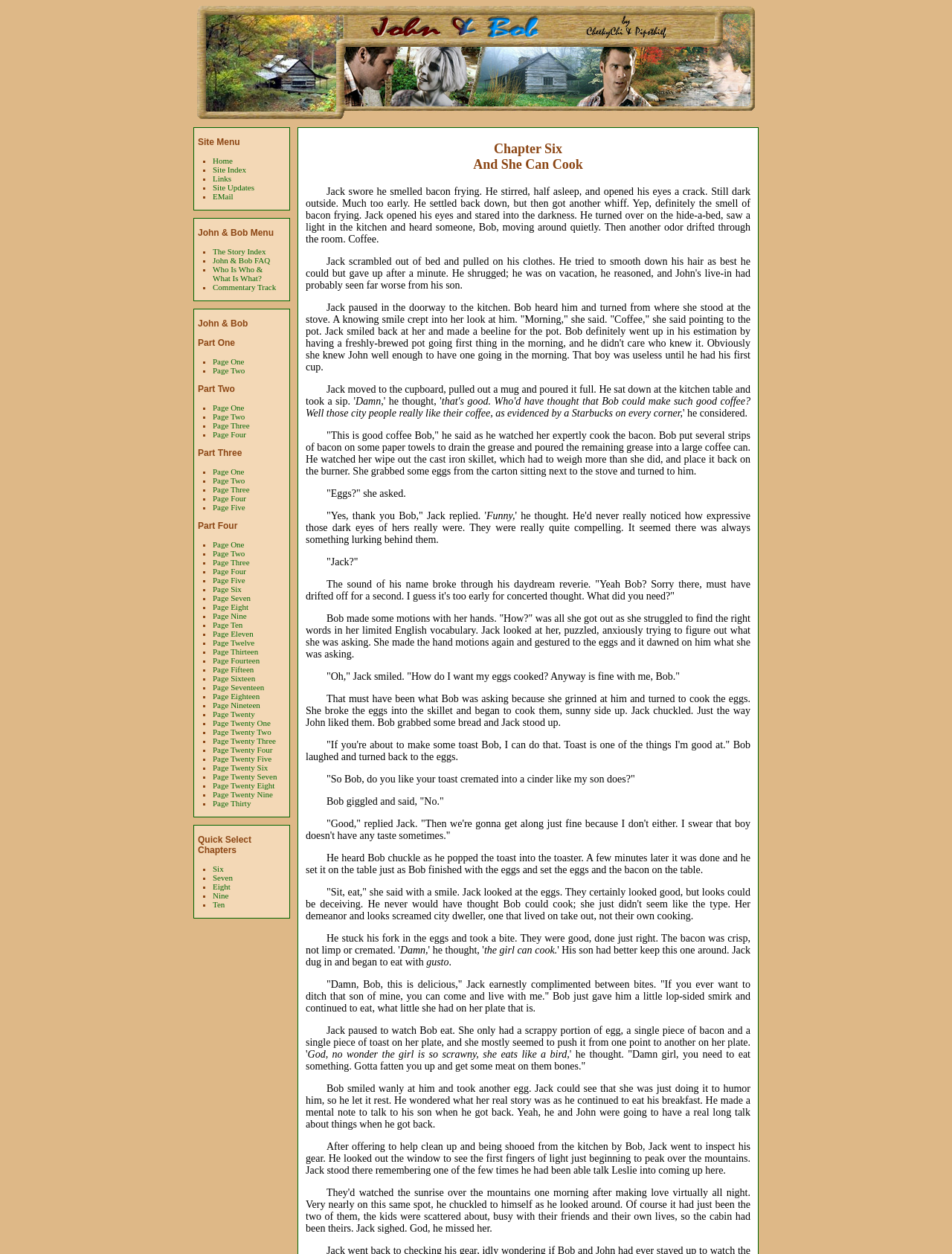Find and provide the bounding box coordinates for the UI element described with: "Page Twenty Six".

[0.223, 0.609, 0.281, 0.616]